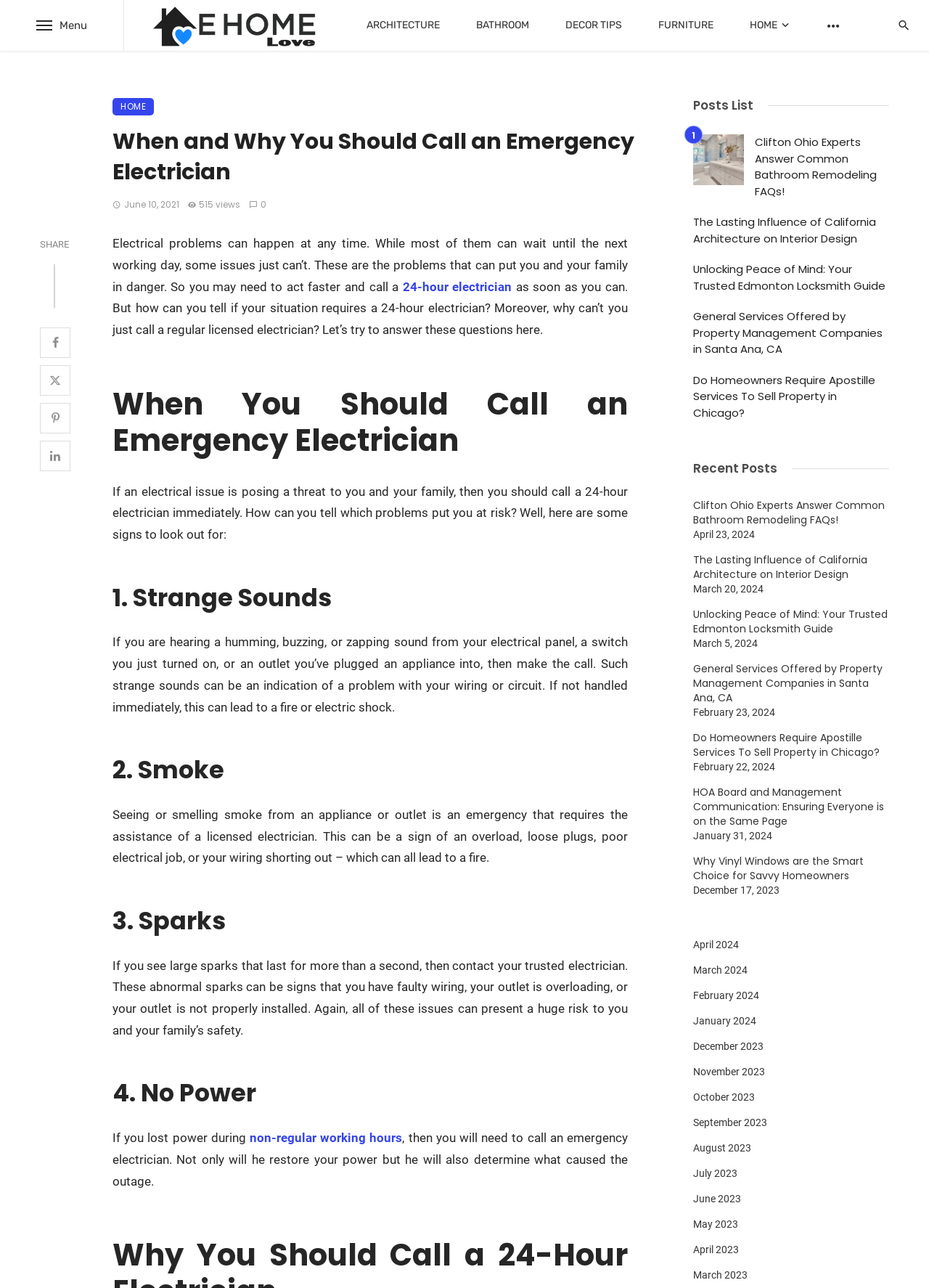Identify the coordinates of the bounding box for the element that must be clicked to accomplish the instruction: "View the post 'Clifton Ohio Experts Answer Common Bathroom Remodeling FAQs!'".

[0.746, 0.105, 0.801, 0.144]